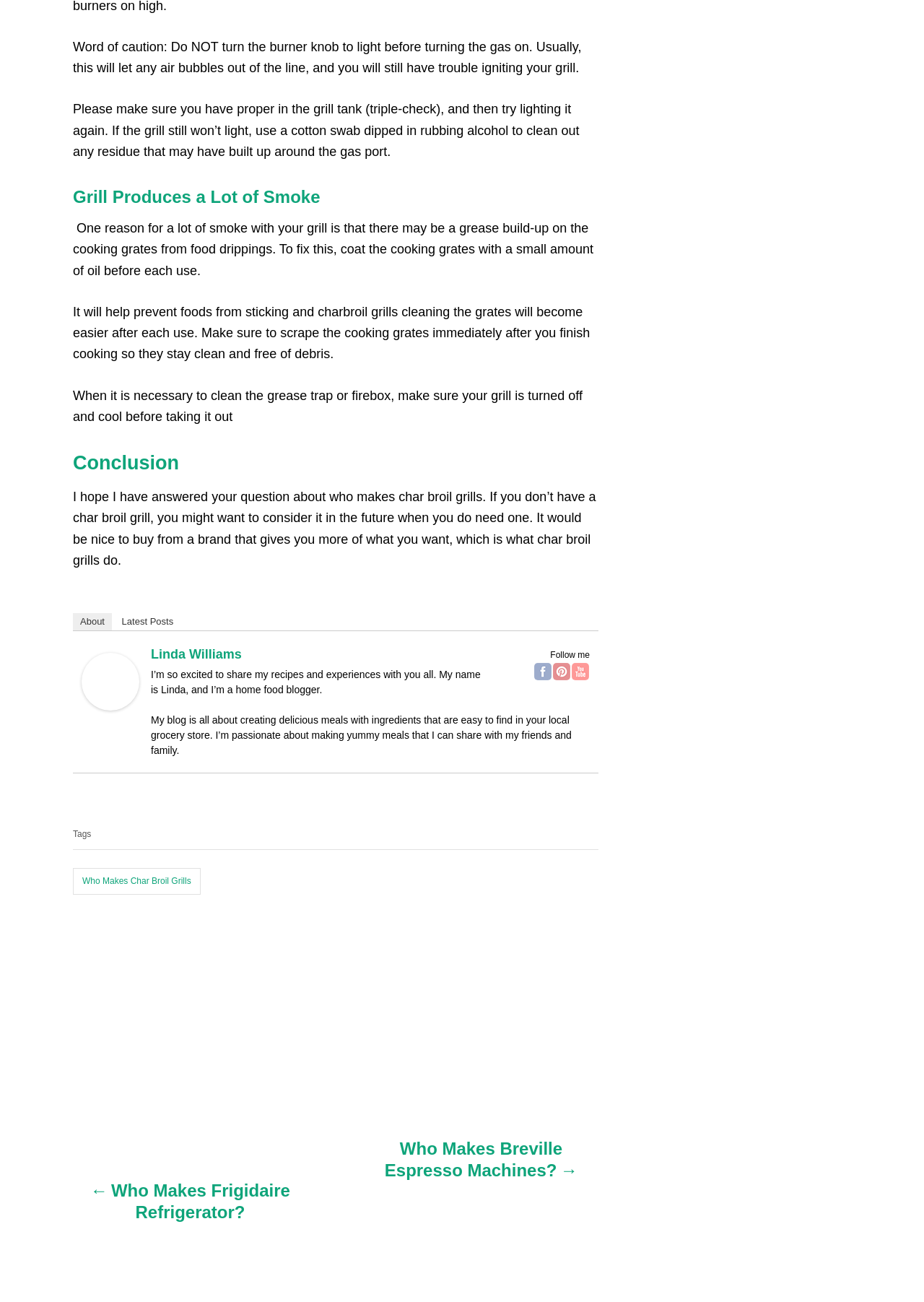Find the bounding box coordinates of the element I should click to carry out the following instruction: "Read the previous post 'Who Makes Frigidaire Refrigerator?'".

[0.079, 0.906, 0.333, 0.951]